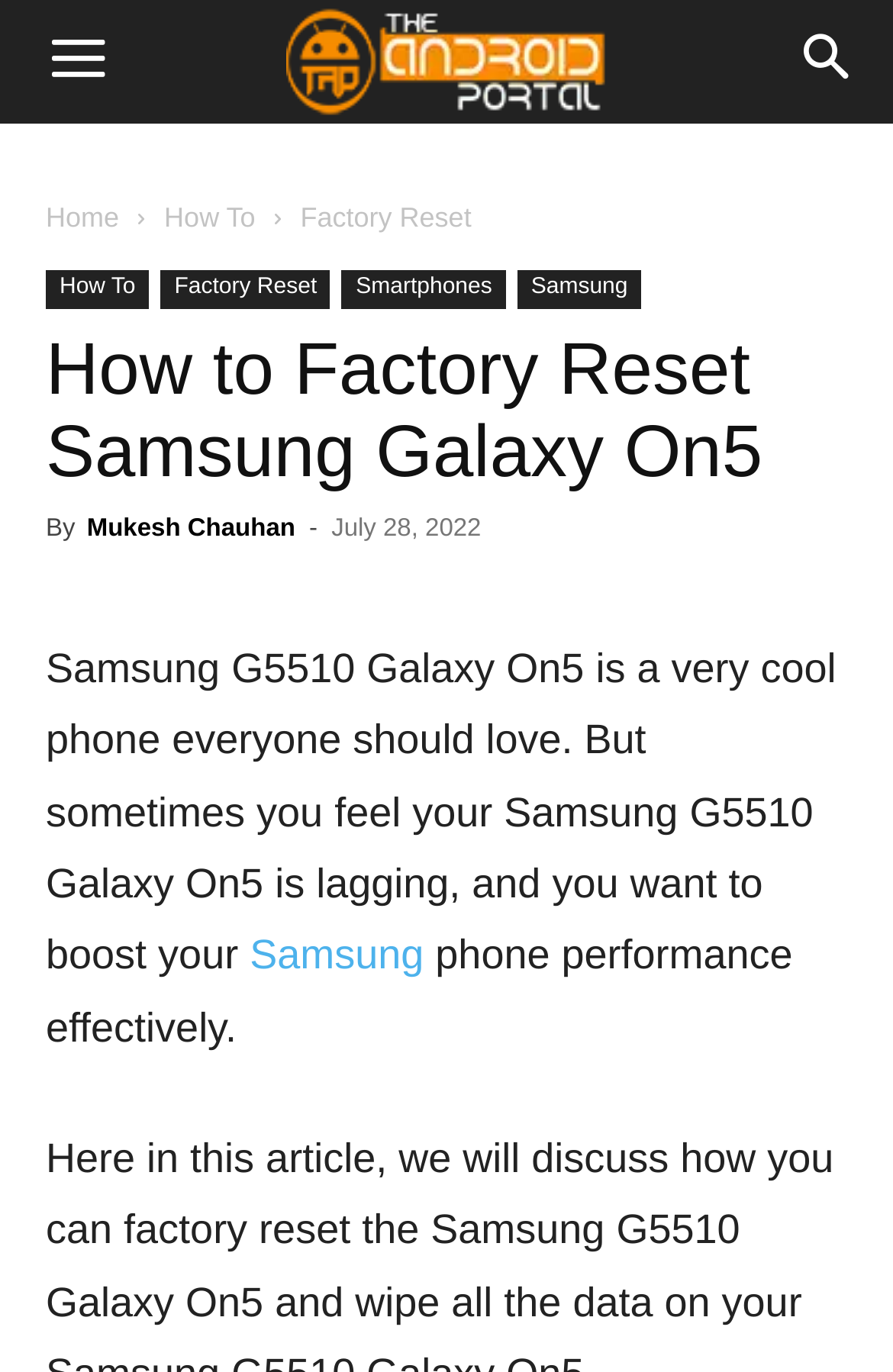Determine the bounding box coordinates of the element's region needed to click to follow the instruction: "Go to the previous page". Provide these coordinates as four float numbers between 0 and 1, formatted as [left, top, right, bottom].

None